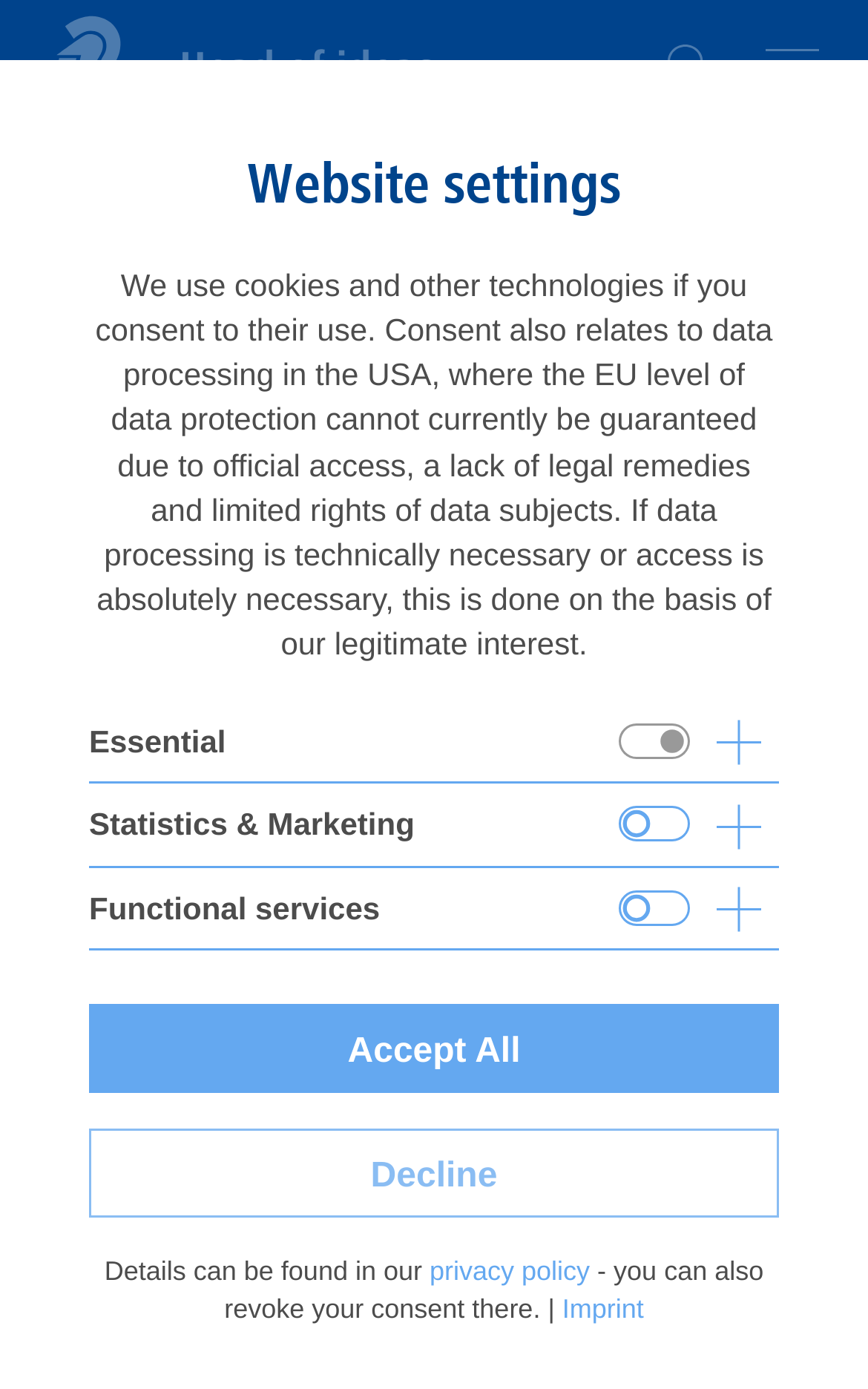Find the bounding box coordinates for the element that must be clicked to complete the instruction: "Search for something". The coordinates should be four float numbers between 0 and 1, indicated as [left, top, right, bottom].

[0.738, 0.006, 0.851, 0.089]